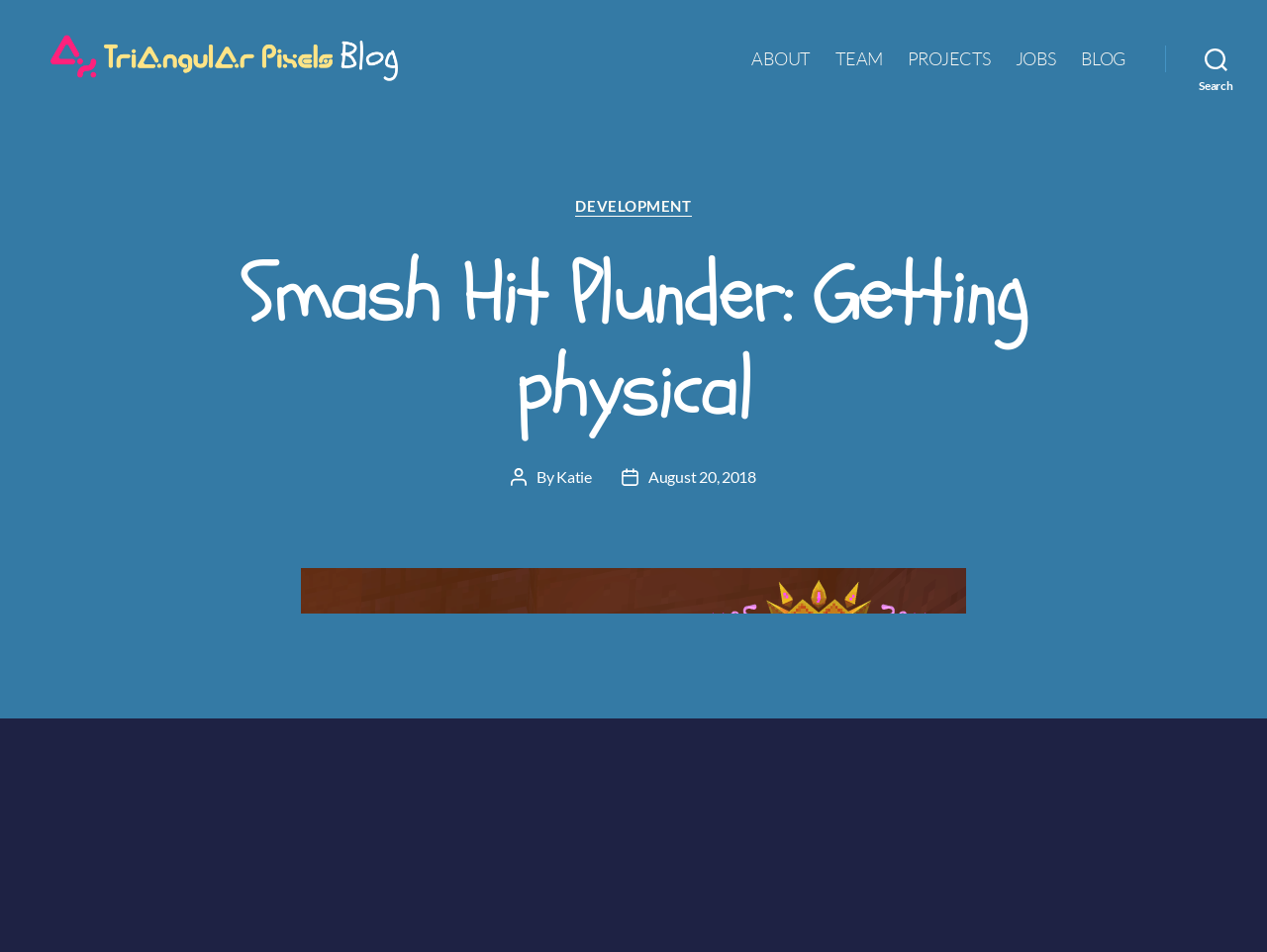Who is the author of the blog post?
From the image, respond with a single word or phrase.

Katie